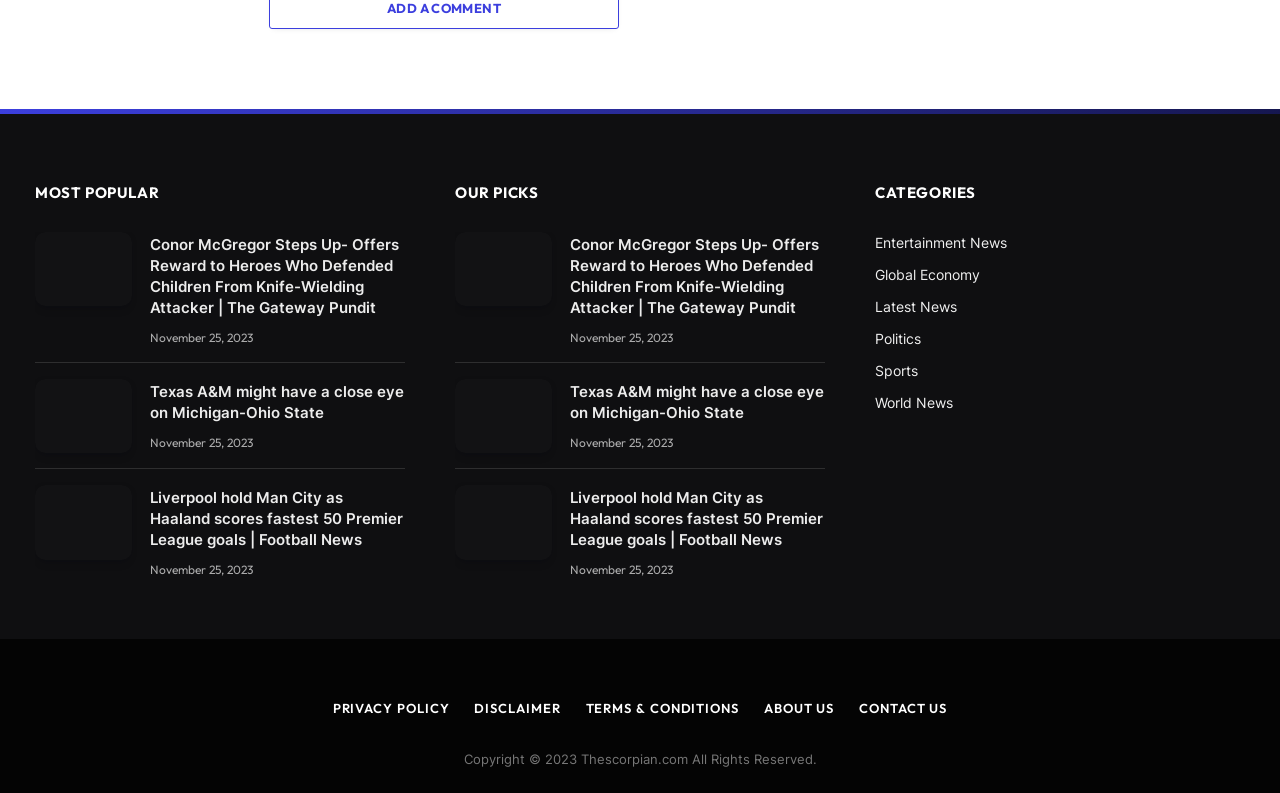From the screenshot, find the bounding box of the UI element matching this description: "Politics". Supply the bounding box coordinates in the form [left, top, right, bottom], each a float between 0 and 1.

[0.684, 0.413, 0.72, 0.439]